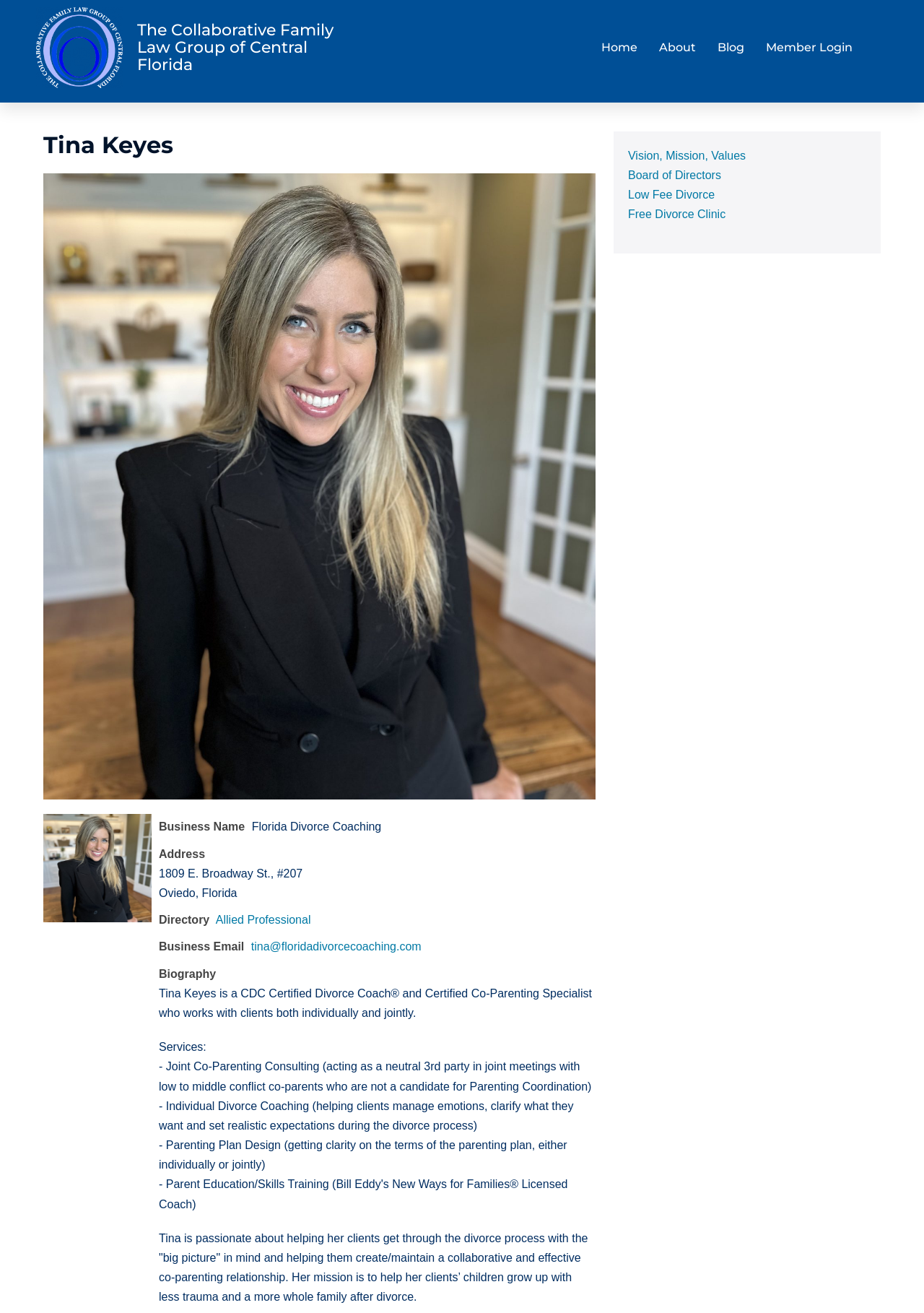Determine the bounding box coordinates of the region I should click to achieve the following instruction: "Read about Tina's mission". Ensure the bounding box coordinates are four float numbers between 0 and 1, i.e., [left, top, right, bottom].

[0.172, 0.938, 0.636, 0.993]